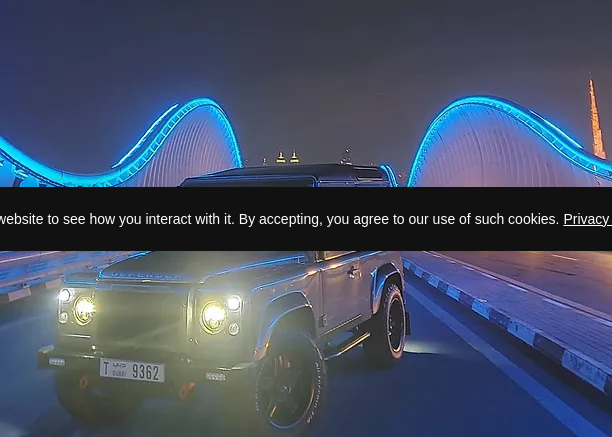Answer in one word or a short phrase: 
Where has Twisted established a new assembly shop?

Dubai